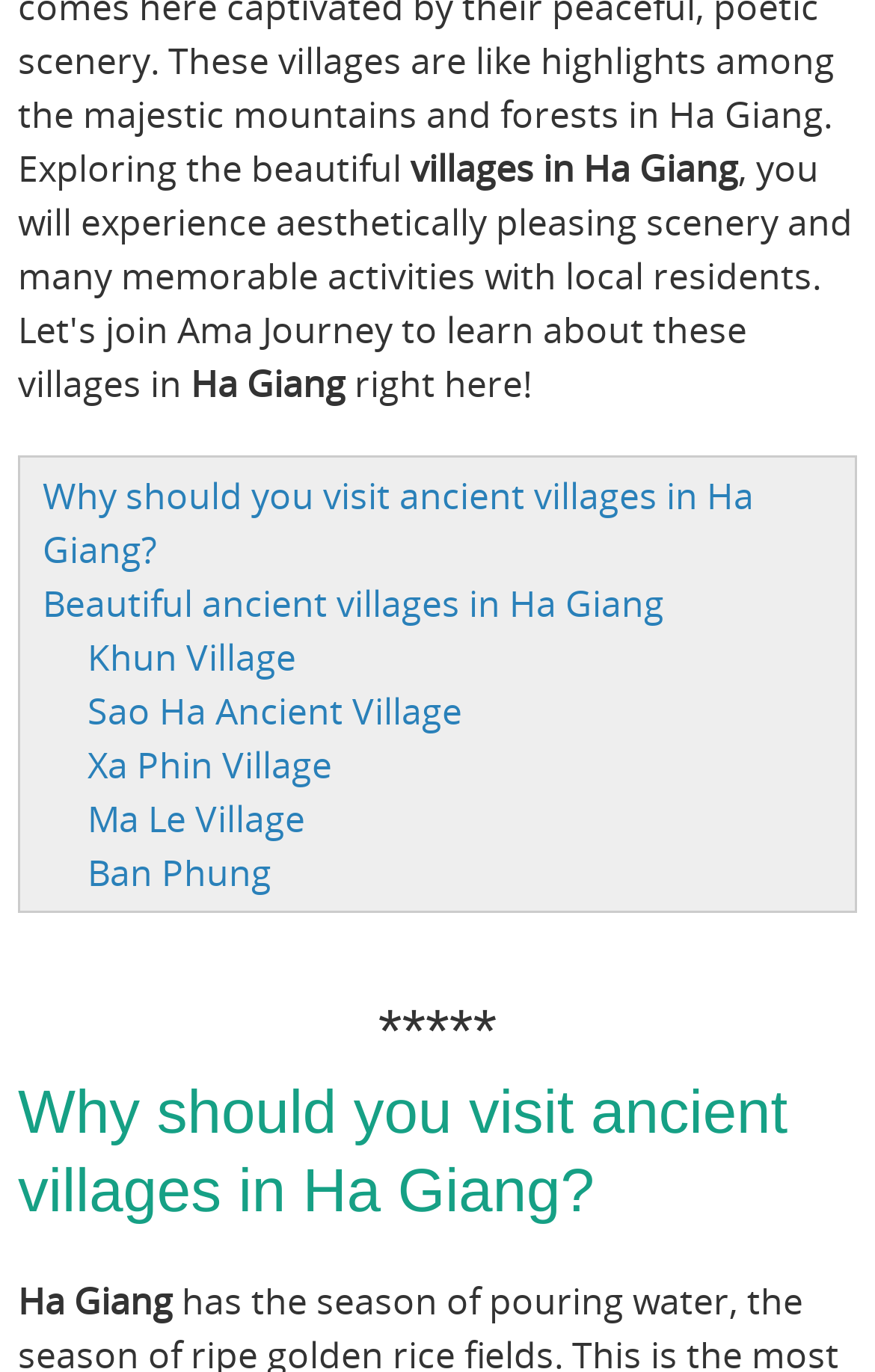What is the purpose of the webpage?
With the help of the image, please provide a detailed response to the question.

The static text 'to learn about these villages in' suggests that the purpose of the webpage is to provide information about the villages in Ha Giang. The presence of links to specific villages and articles about the villages further supports this conclusion.